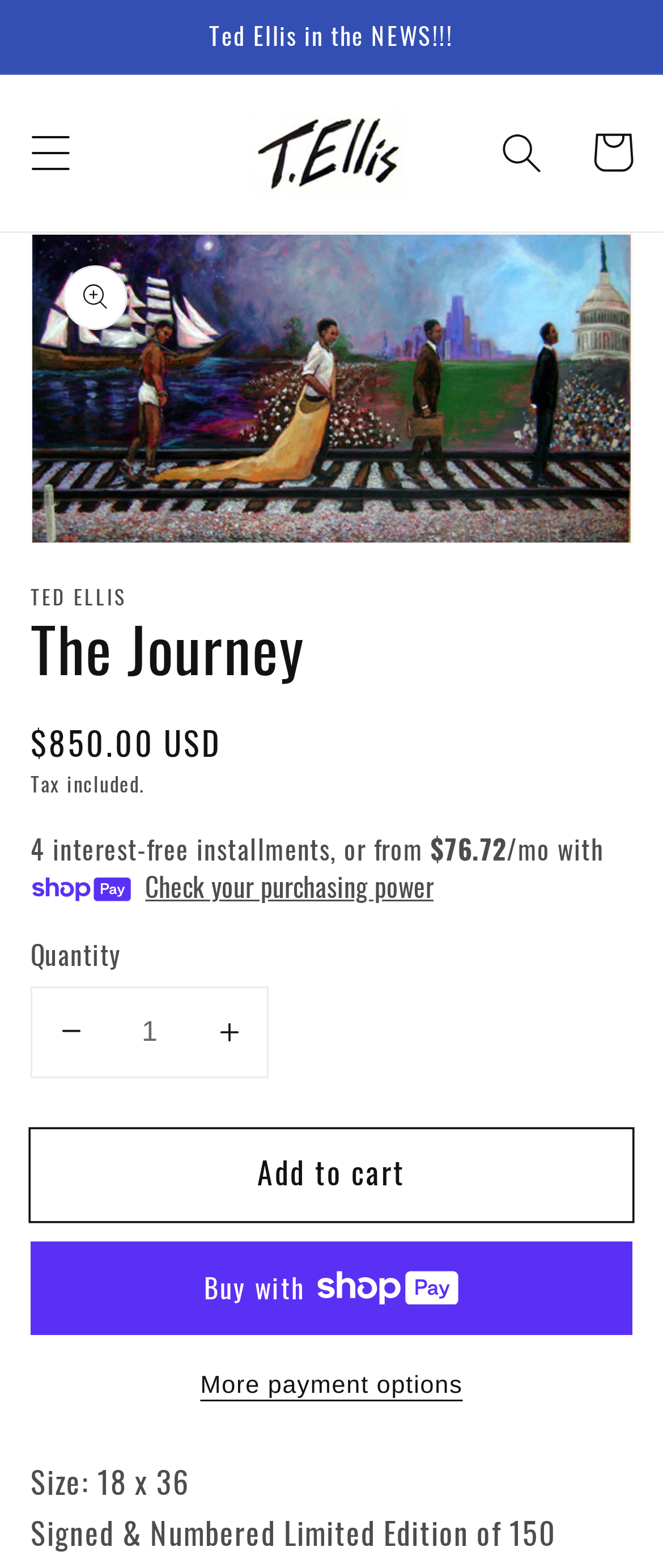Identify the bounding box coordinates of the section to be clicked to complete the task described by the following instruction: "Search for something". The coordinates should be four float numbers between 0 and 1, formatted as [left, top, right, bottom].

[0.72, 0.069, 0.855, 0.126]